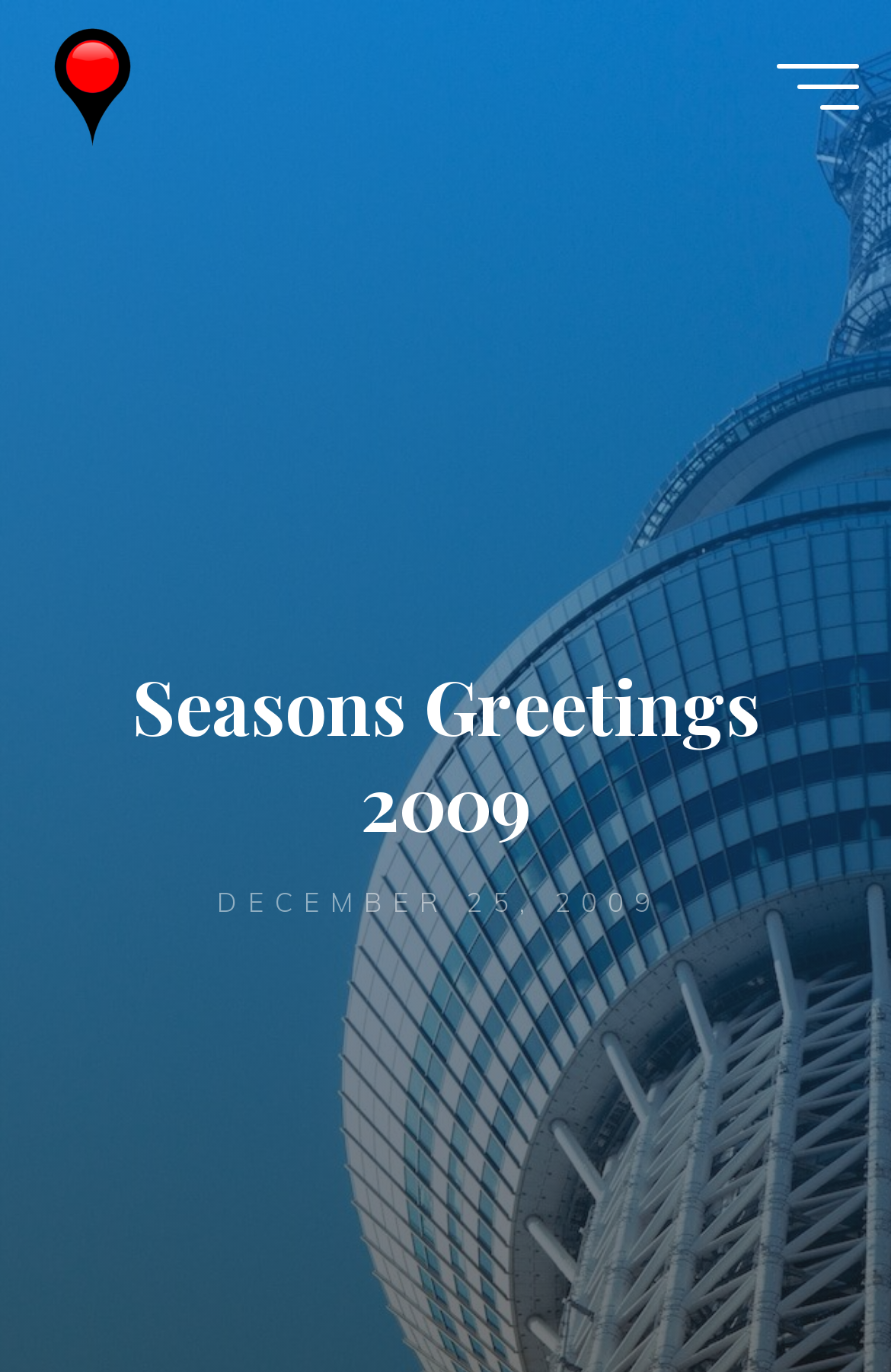Explain the features and main sections of the webpage comprehensively.

The webpage is titled "Seasons Greetings 2009 – Wireless Watch Japan" and appears to be a holiday greeting page. At the top left, there is a link to "Wireless Watch Japan" accompanied by an image with the same name, which is likely a logo. Below this, there is another link to "Wireless Watch Japan" that is larger and more prominent.

On the right side of the page, near the top, there is a button labeled "Main menu". The main content of the page is a seasonal greeting, with the title "Seasons Greetings 2009" displayed prominently. Below this title, there is a timestamp indicating that the greeting was posted on "DECEMBER 25, 2009".